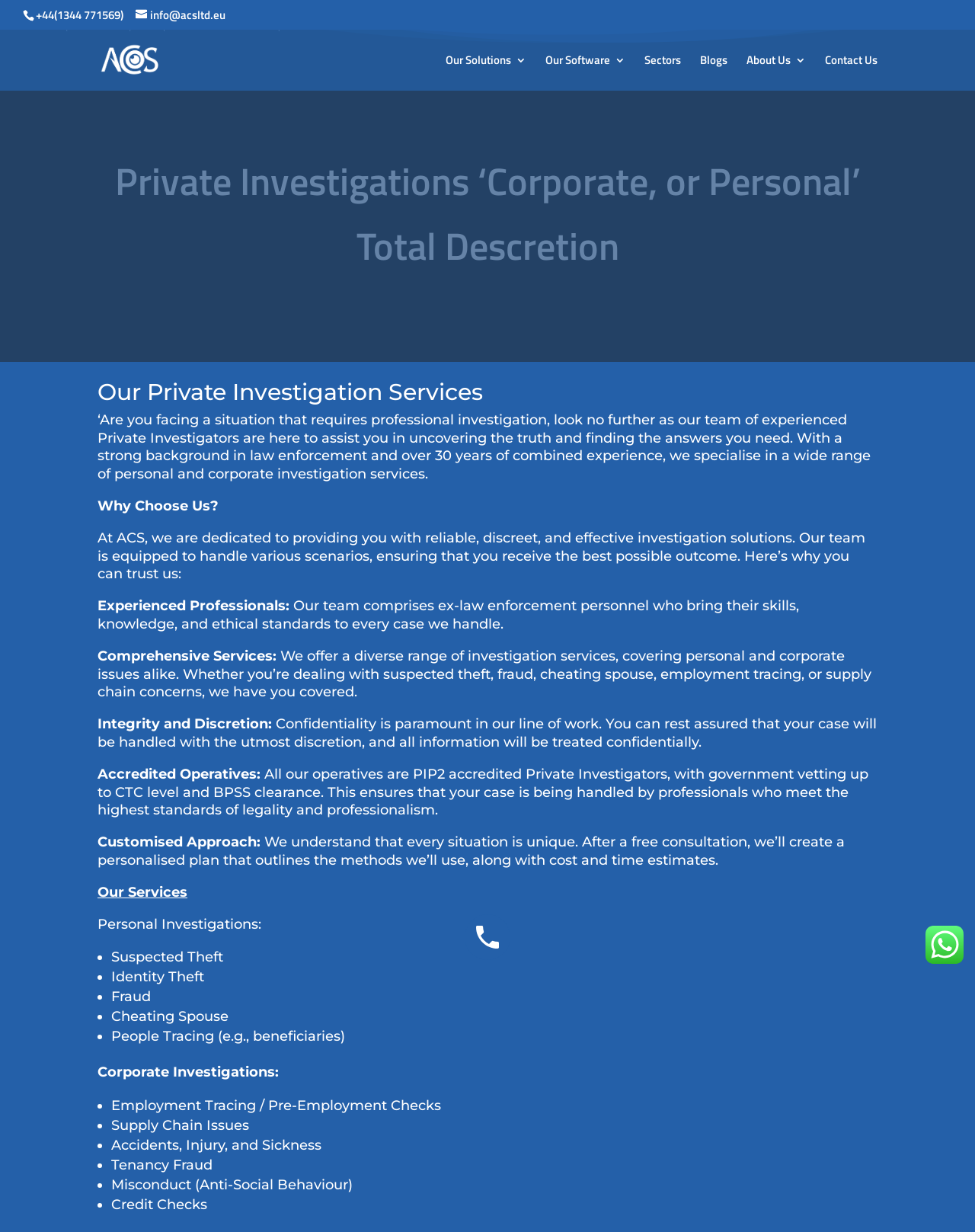Explain the webpage's design and content in an elaborate manner.

The webpage is about Private Investigations services offered by ACS Ltd, a Safety and Security company. At the top, there is a phone number and an email address, followed by a link to the company's website and a logo. Below this, there are several links to different sections of the website, including "Our Solutions", "Our Software", "Sectors", "Blogs", "About Us", and "Contact Us".

On the left side of the page, there is a video player that takes up about half of the screen. Below the video player, there is a heading that reads "Private Investigations ‘Corporate, or Personal’ Total Discretion". This is followed by a brief introduction to the company's private investigation services, which includes a description of their team's experience and expertise.

The main content of the page is divided into several sections. The first section is titled "Our Private Investigation Services" and provides a detailed description of the services offered, including personal and corporate investigations. The second section is titled "Why Choose Us?" and highlights the company's strengths, such as experienced professionals, comprehensive services, integrity, and discretion.

The page also lists the company's services, which include personal investigations such as suspected theft, identity theft, fraud, and cheating spouse, as well as corporate investigations like employment tracing, supply chain issues, and tenancy fraud. Each service is marked with a bullet point.

At the bottom of the page, there is a link and an image, but they do not appear to be related to the main content of the page.